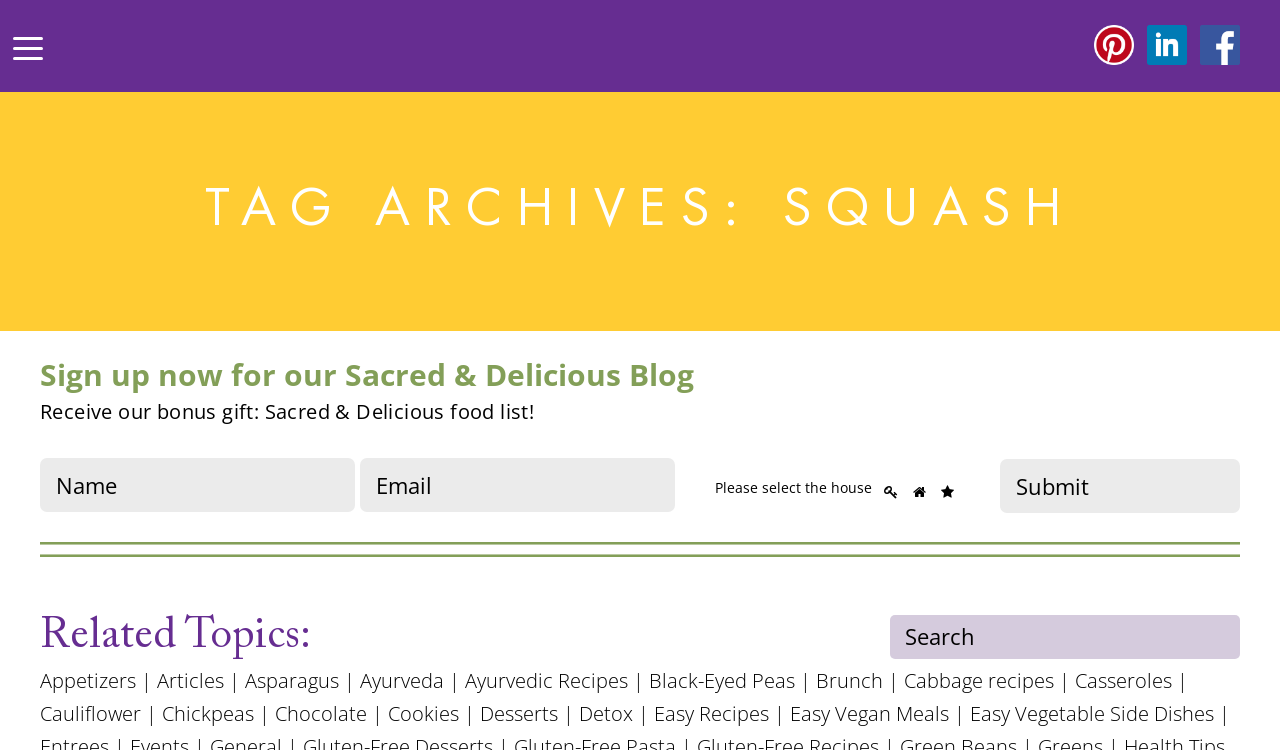Specify the bounding box coordinates (top-left x, top-left y, bottom-right x, bottom-right y) of the UI element in the screenshot that matches this description: Edited volumes

None